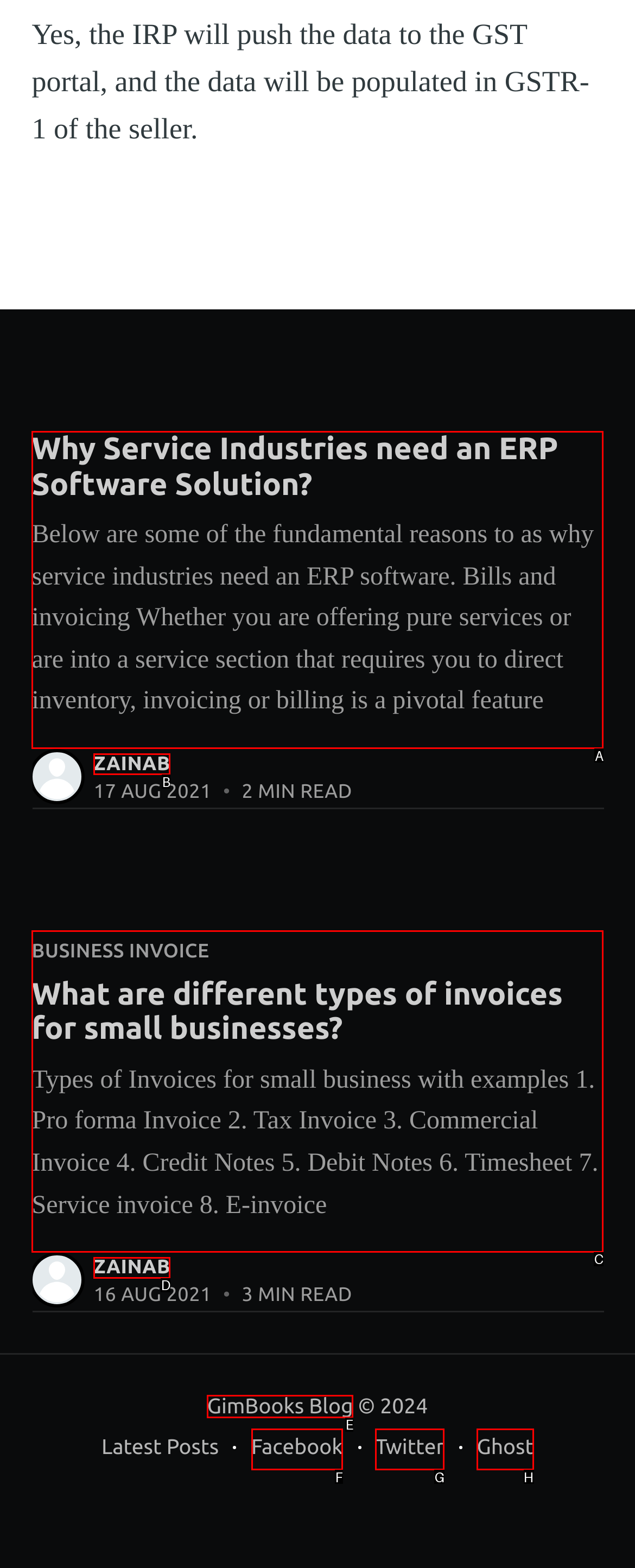Identify the option that corresponds to the description: Ghost. Provide only the letter of the option directly.

H